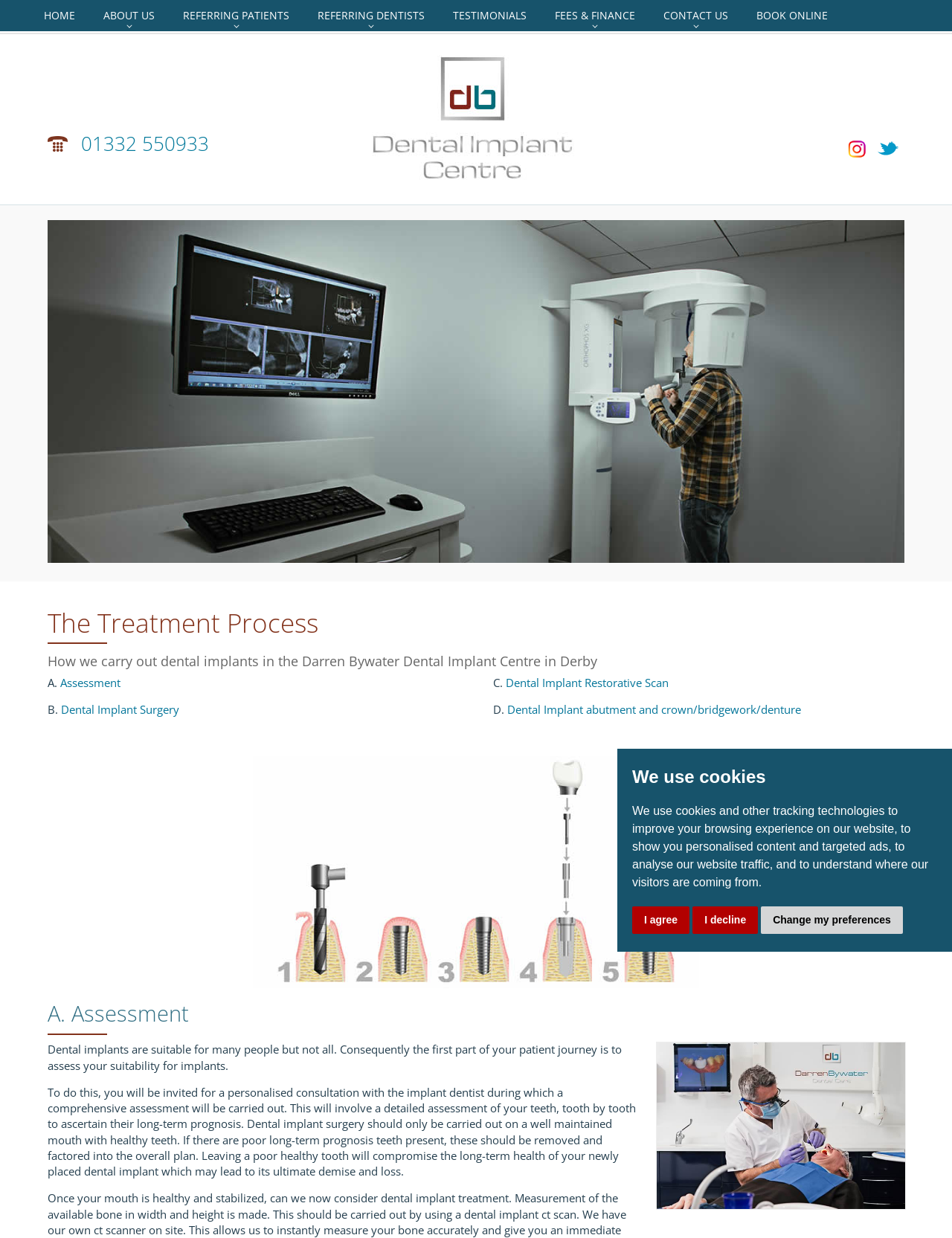Find the bounding box coordinates of the element to click in order to complete this instruction: "Click the Twitter link". The bounding box coordinates must be four float numbers between 0 and 1, denoted as [left, top, right, bottom].

[0.916, 0.108, 0.95, 0.132]